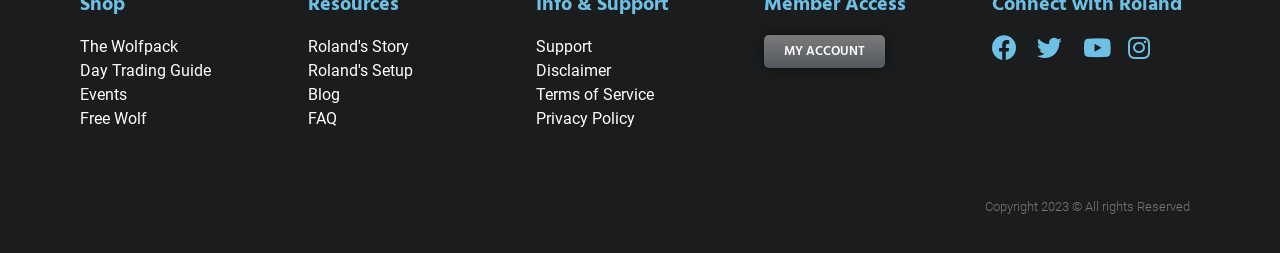Highlight the bounding box of the UI element that corresponds to this description: "Terms of Service".

[0.419, 0.33, 0.581, 0.424]